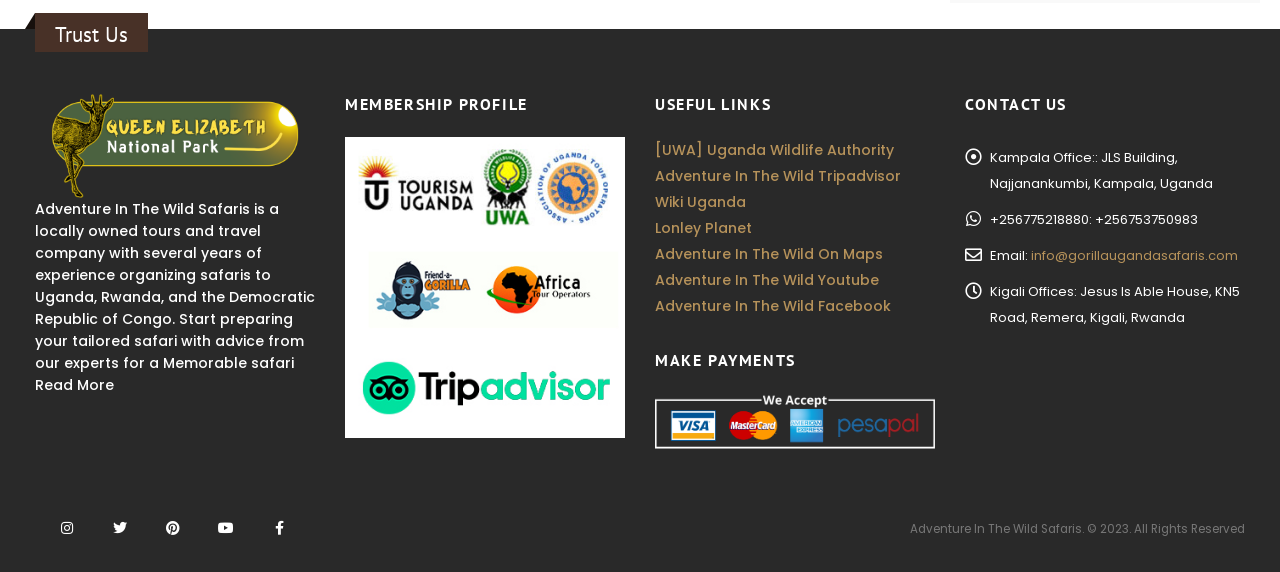Carefully examine the image and provide an in-depth answer to the question: What is the year of copyright mentioned on the webpage?

I found the answer by looking at the StaticText element with the text 'Adventure In The Wild Safaris. © 2023. All Rights Reserved' which indicates that the year of copyright is 2023.